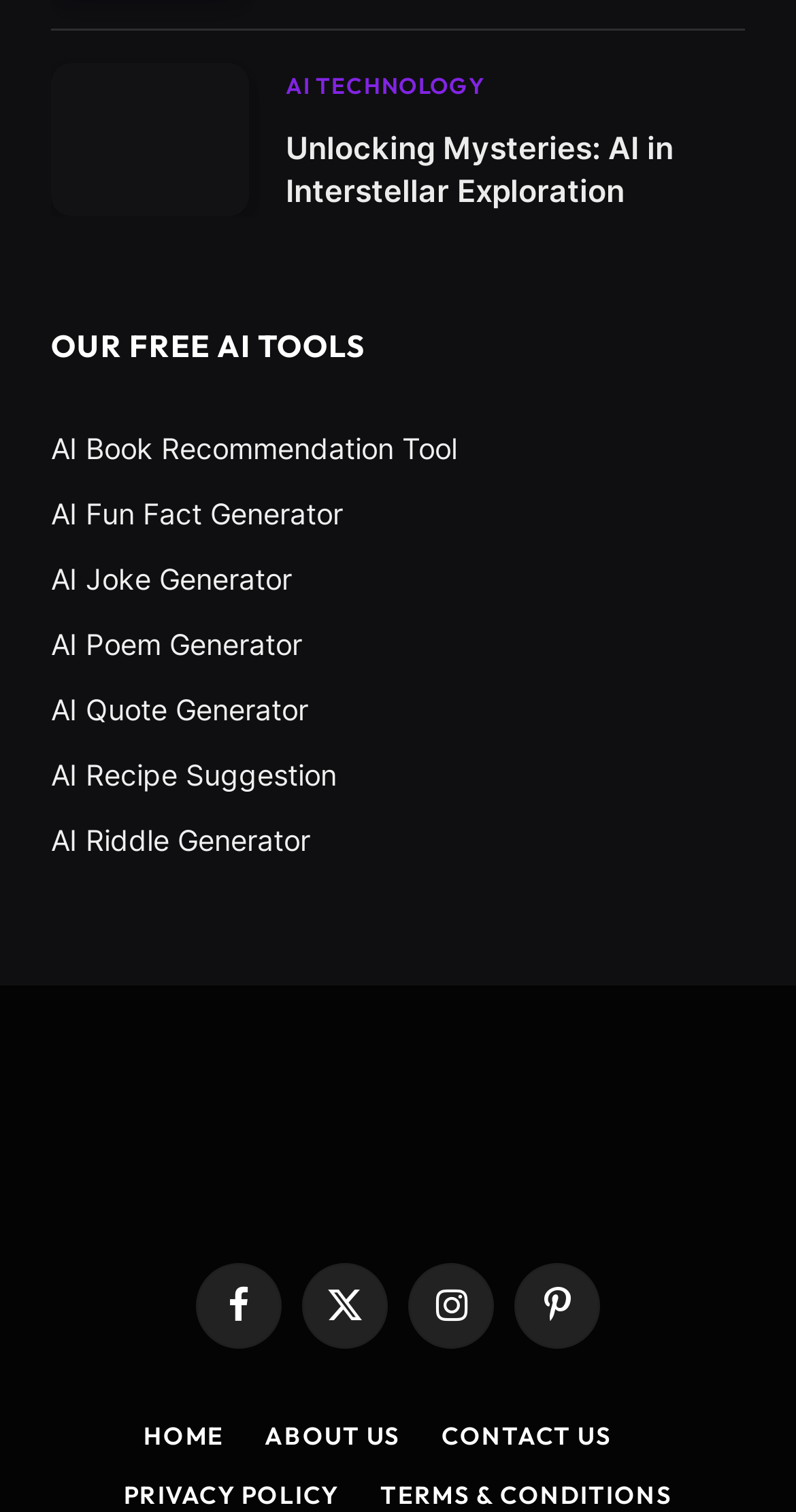Identify the bounding box coordinates necessary to click and complete the given instruction: "Go to HOME page".

[0.18, 0.939, 0.281, 0.96]